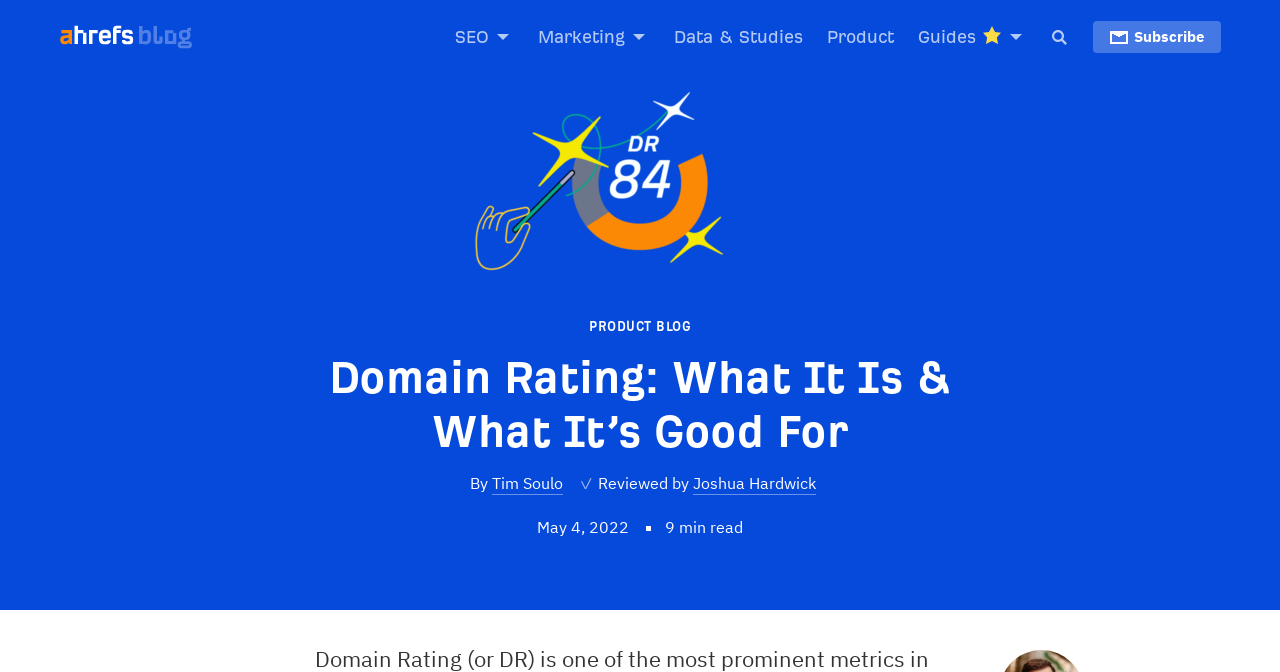Locate the bounding box coordinates of the UI element described by: "Tim Soulo". Provide the coordinates as four float numbers between 0 and 1, formatted as [left, top, right, bottom].

[0.384, 0.702, 0.44, 0.737]